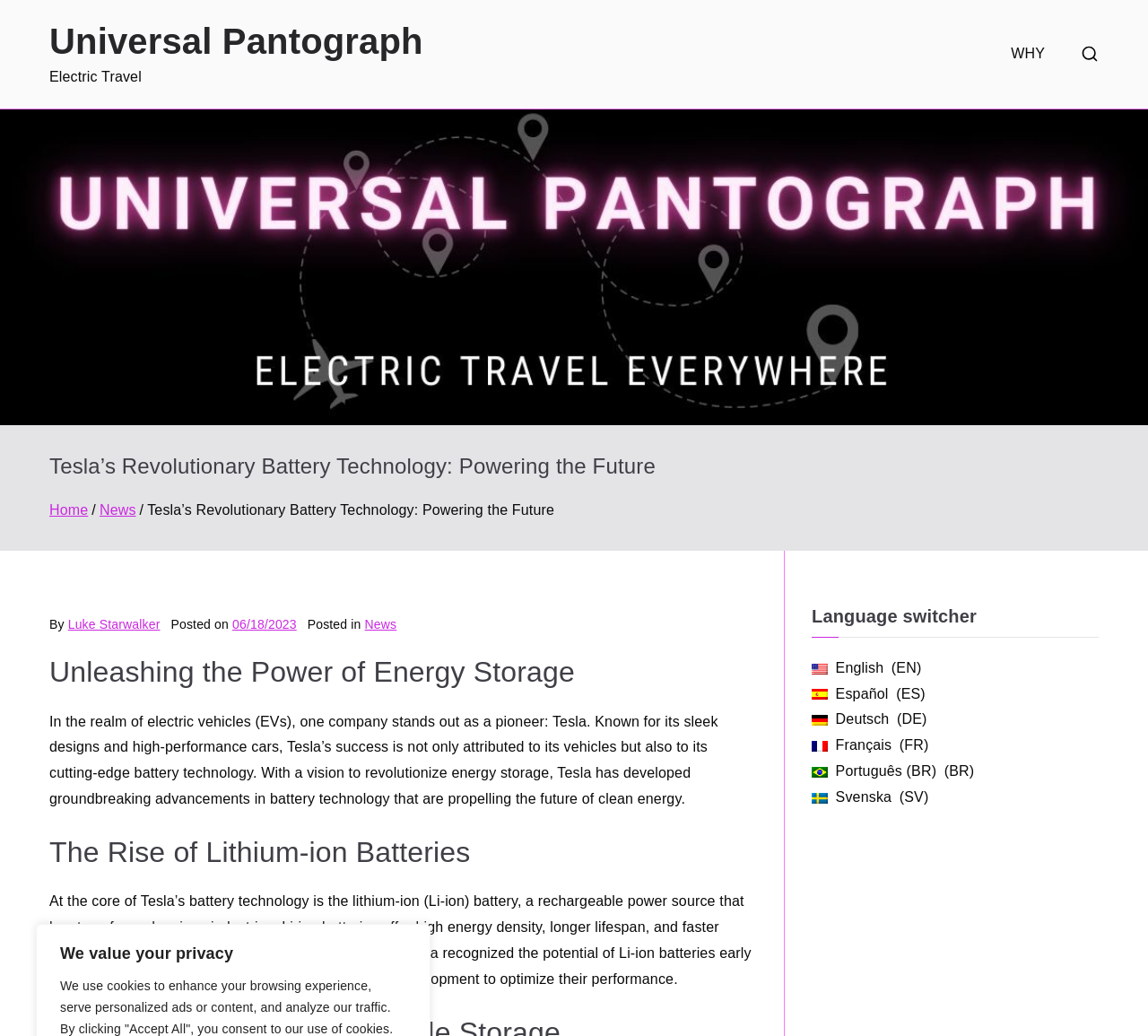Answer the following in one word or a short phrase: 
What is the category of the article?

News